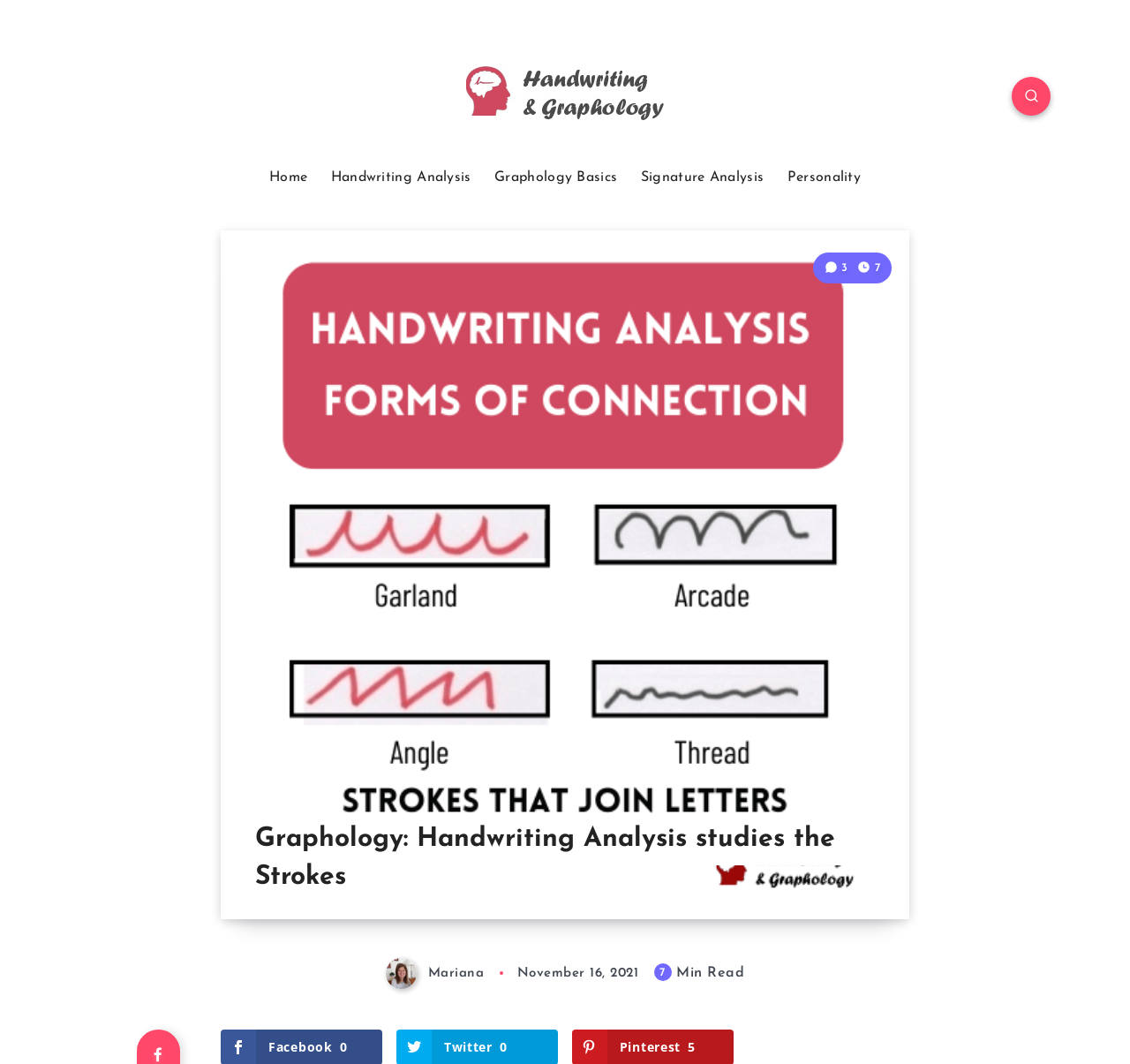What is the name of the image at the top of the webpage?
Look at the image and answer with only one word or phrase.

Graphology: Handwriting Analysis Strokes